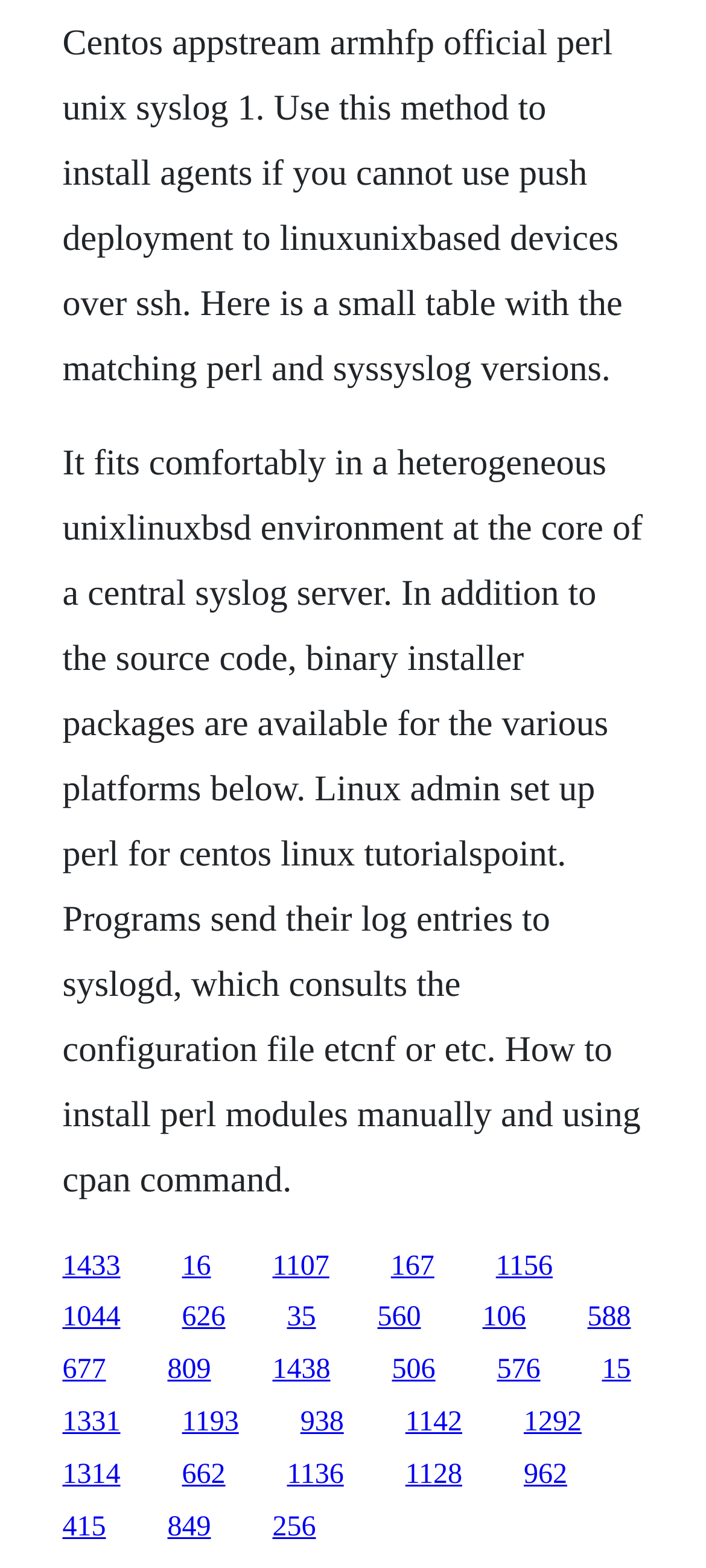Can you pinpoint the bounding box coordinates for the clickable element required for this instruction: "Visit the page for Perl modules installation"? The coordinates should be four float numbers between 0 and 1, i.e., [left, top, right, bottom].

[0.258, 0.831, 0.319, 0.85]